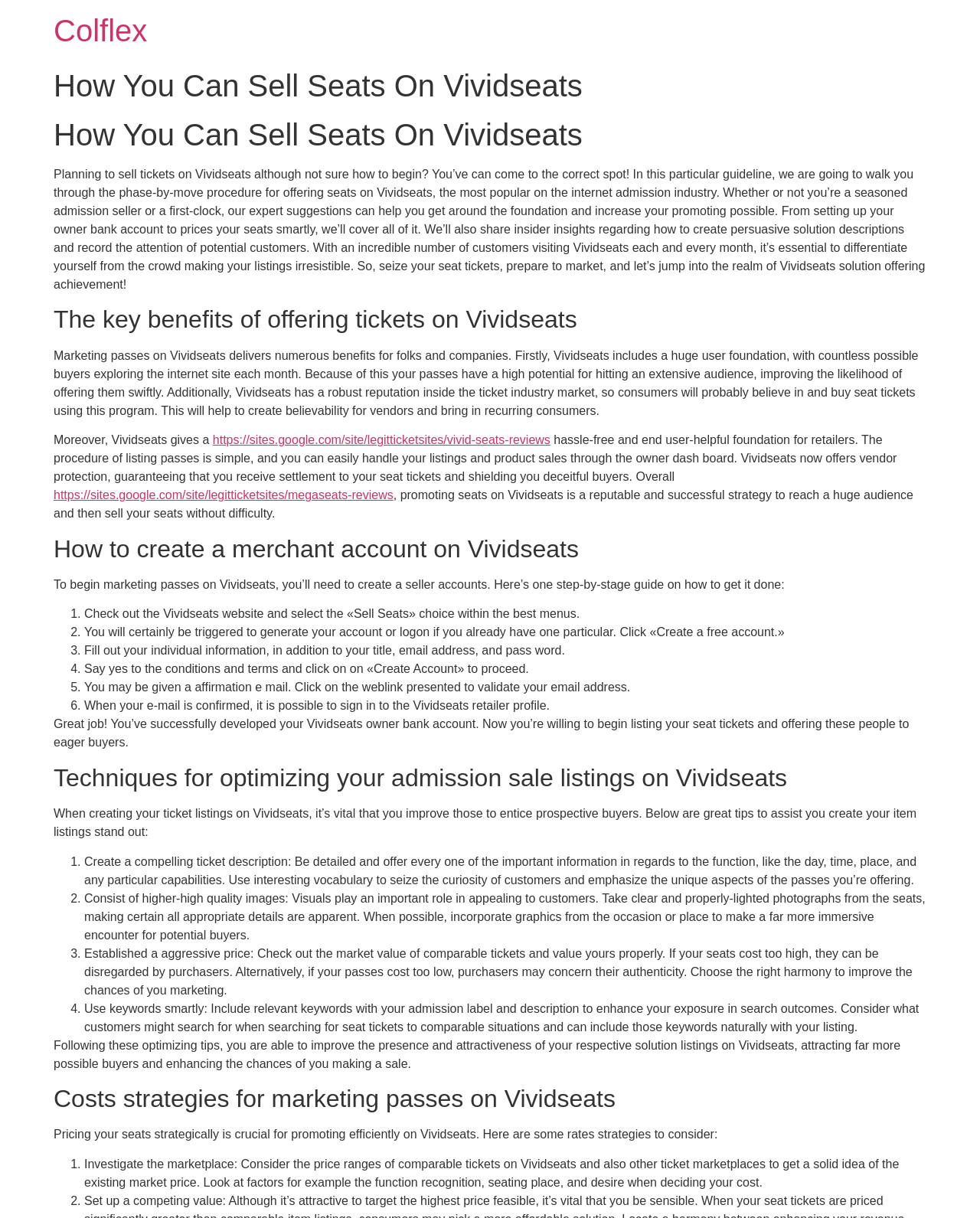Refer to the screenshot and give an in-depth answer to this question: How do you create a seller account on Vividseats?

To create a seller account on Vividseats, you need to follow 6 steps, which are: 1) Check out the Vividseats website and select the «Sell Seats» choice, 2) Generate your account or logon if you already have one, 3) Fill out your individual information, 4) Say yes to the conditions and terms, 5) Validate your email address, and 6) Sign in to the Vividseats retailer profile. This is explained in the section 'How to create a merchant account on Vividseats'.